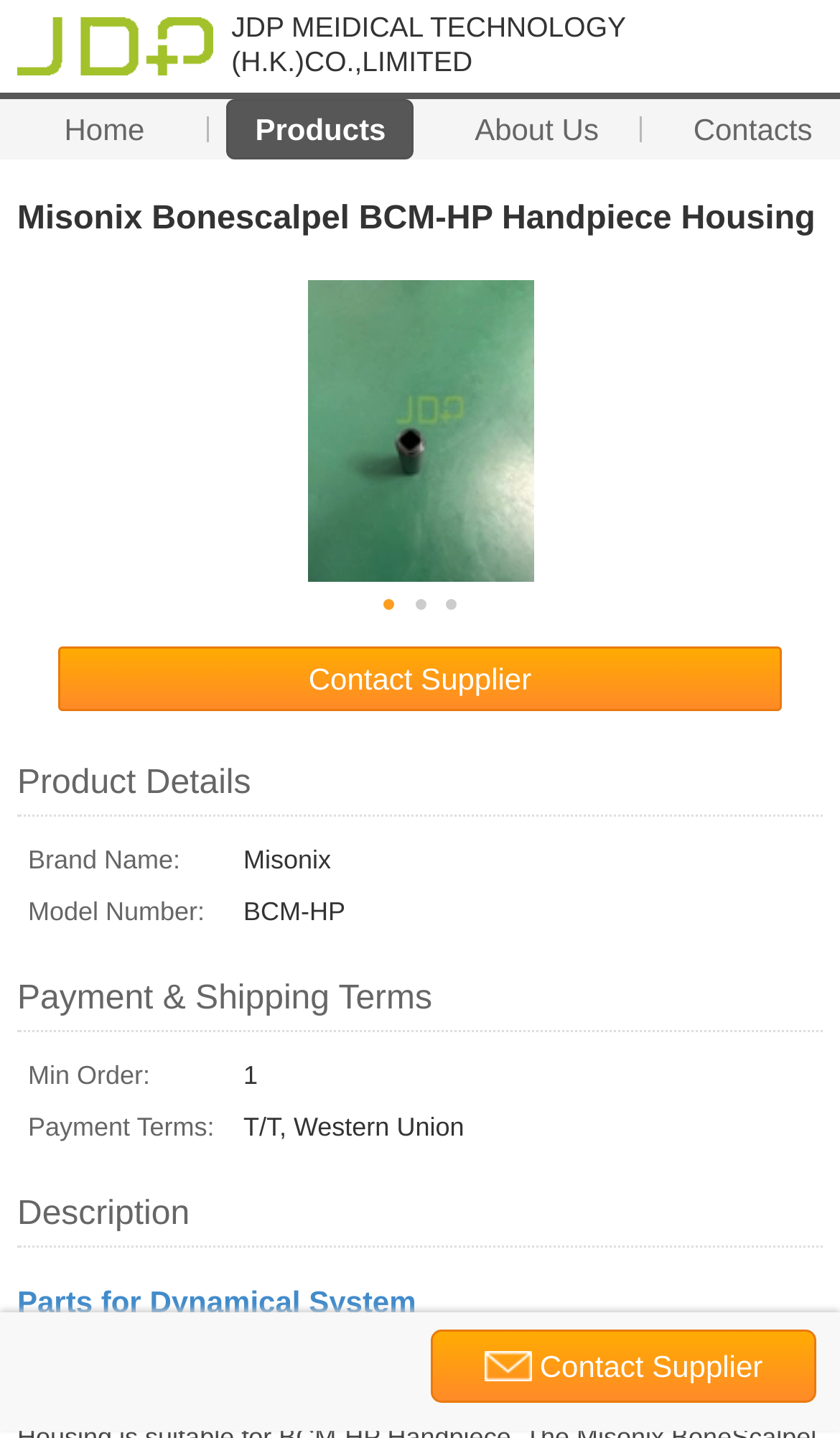What is the minimum order quantity?
Answer briefly with a single word or phrase based on the image.

1